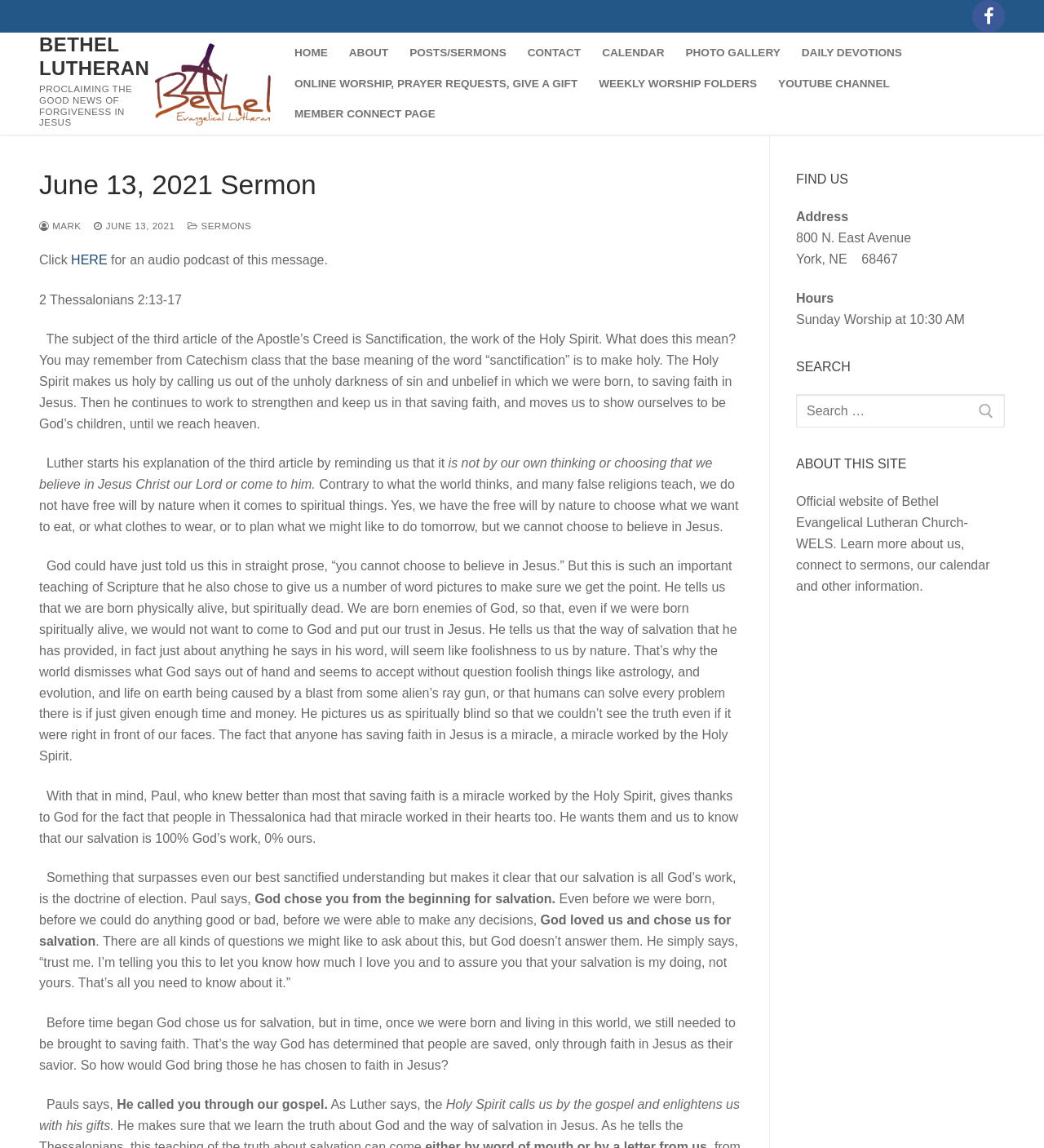Indicate the bounding box coordinates of the clickable region to achieve the following instruction: "Go to HOME page."

[0.272, 0.033, 0.324, 0.059]